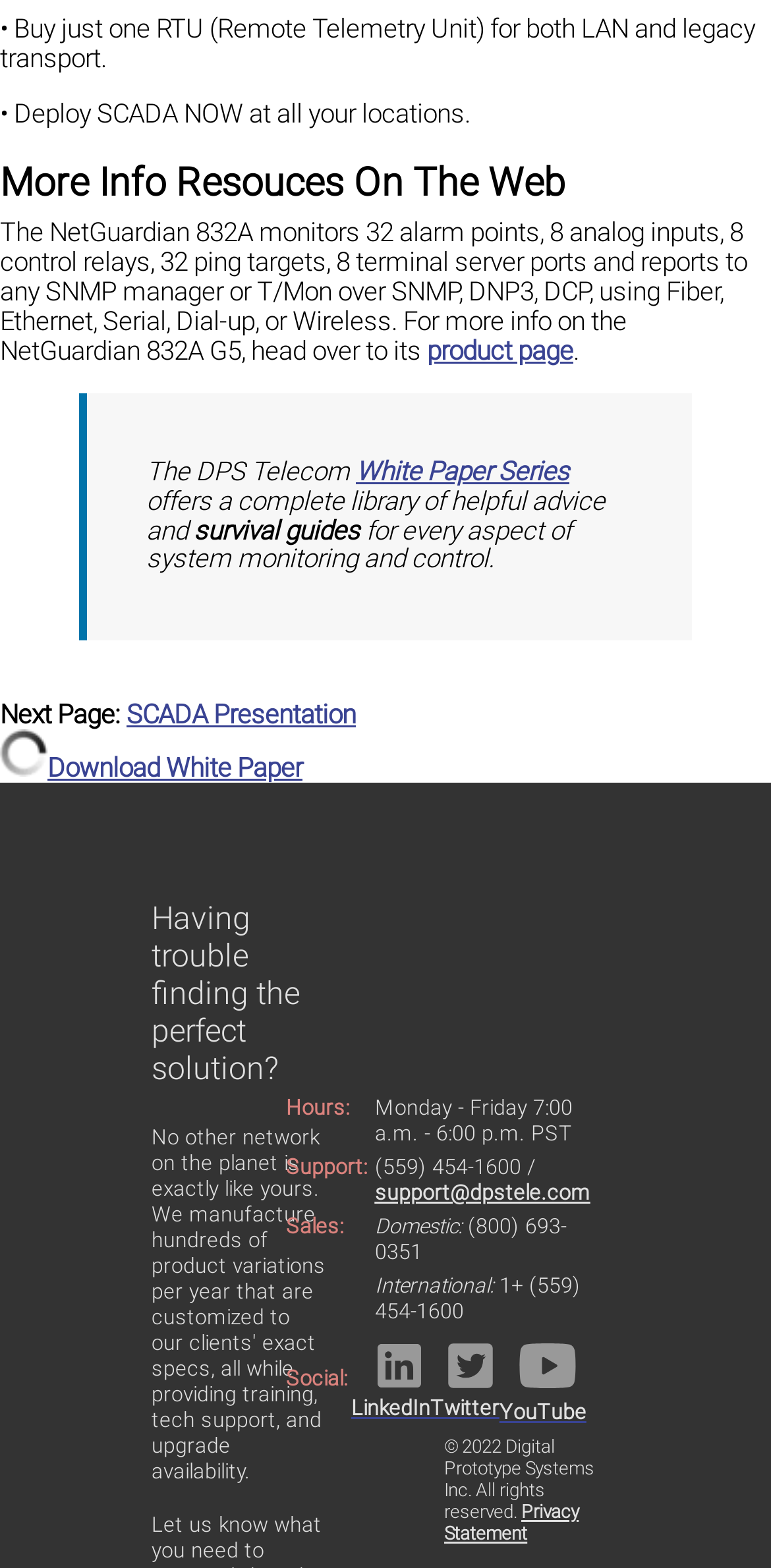Predict the bounding box of the UI element that fits this description: "White Paper Series".

[0.462, 0.292, 0.738, 0.311]